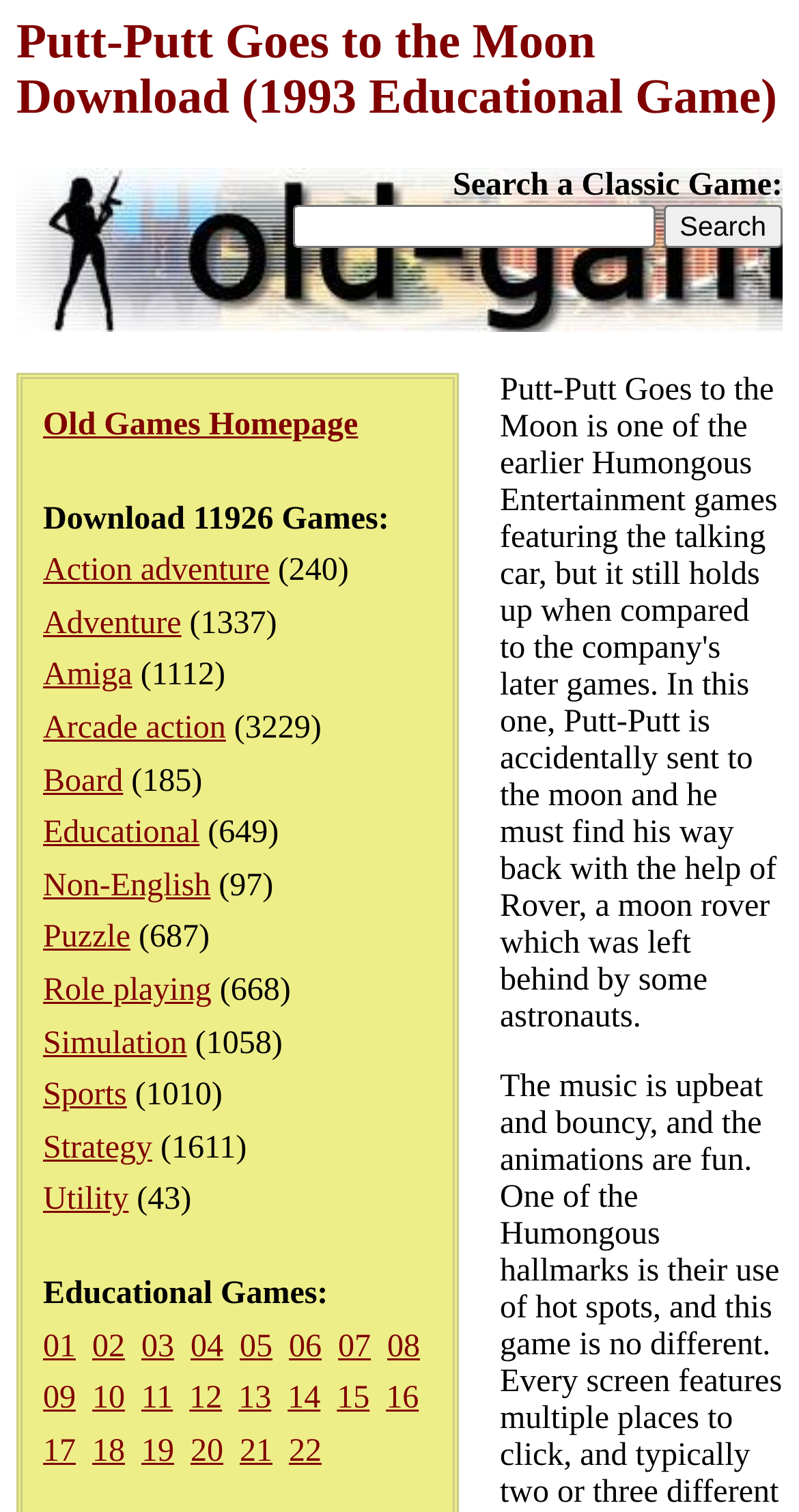Given the following UI element description: "Role playing", find the bounding box coordinates in the webpage screenshot.

[0.054, 0.644, 0.265, 0.667]